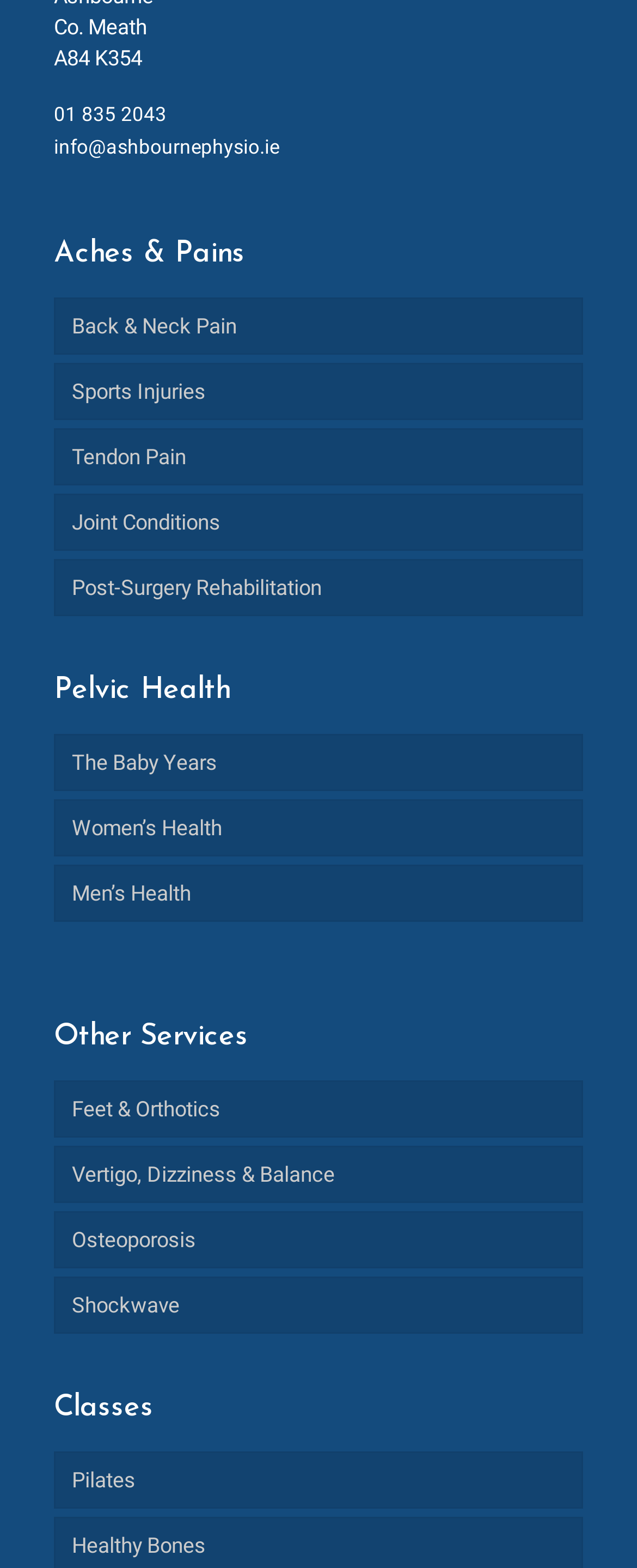What type of pain is treated under Aches & Pains?
Please give a detailed and elaborate answer to the question based on the image.

Under the Aches & Pains section, there are several links to specific types of pain, including Back & Neck Pain, Sports Injuries, Tendon Pain, and more.